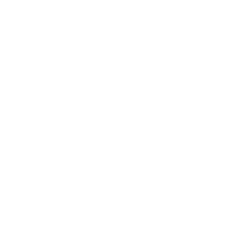Describe the scene in the image with detailed observations.

The image features the packaging for "CENZO PHARMA SUSTANON 300MG," a well-known anabolic steroid often utilized for bodybuilding and performance enhancement. Accompanying the packaging are details regarding its price, prominently displayed as £35.00. This product is typically employed by athletes during their off-season to help in bulking and gaining lean muscle mass, though it is noted that gains may develop more slowly compared to other steroids. The depiction highlights the allure of this anabolic option for those pursuing physical transformation and improved athletic performance.